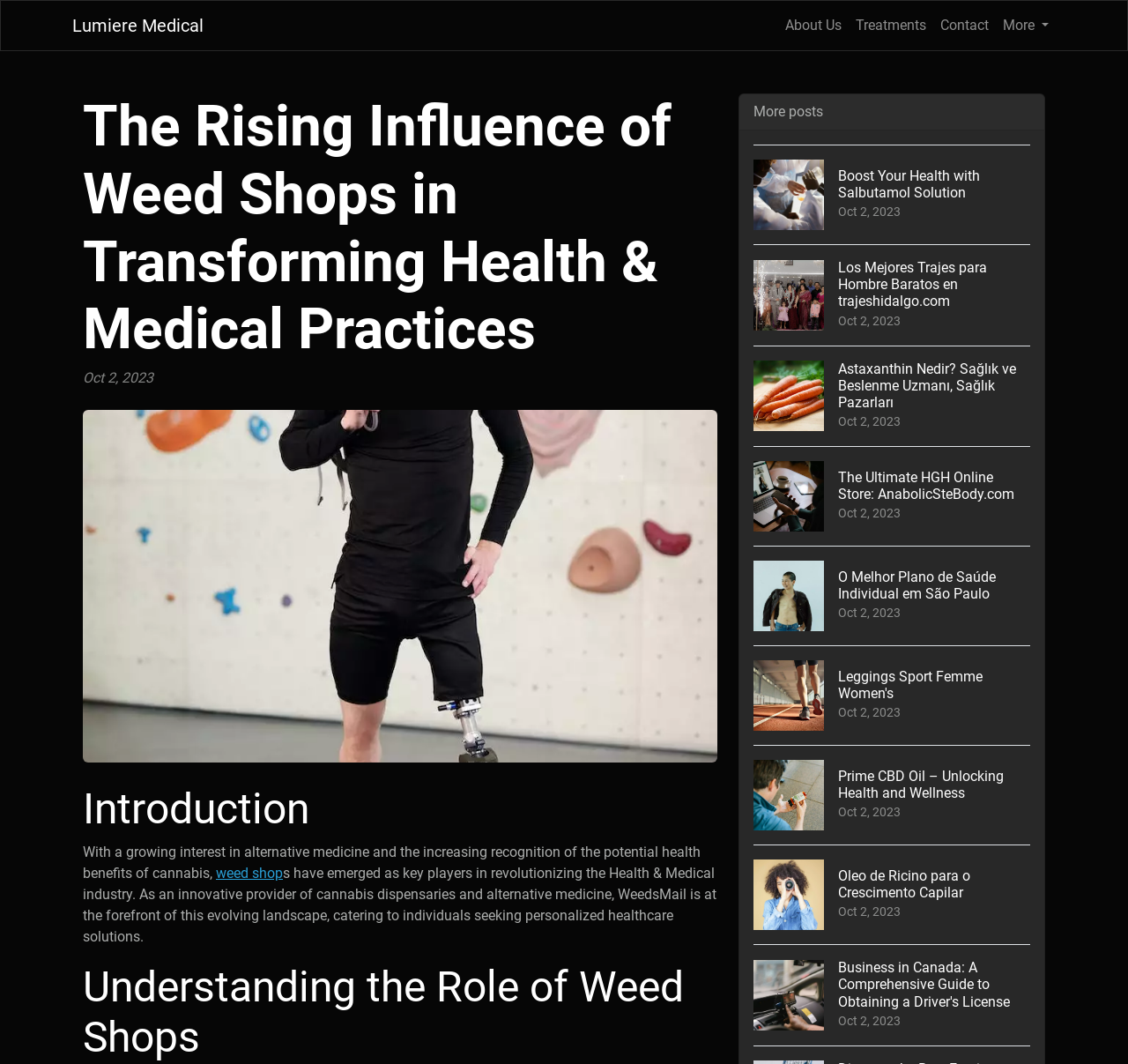What is the main topic of this webpage?
Look at the image and respond to the question as thoroughly as possible.

Based on the webpage content, it appears that the main topic is the role of cannabis dispensaries in revolutionizing the Health & Medical industry. The heading 'The Rising Influence of Weed Shops in Transforming Health & Medical Practices' and the text 'WeedsMail is at the forefront of this evolving landscape, catering to individuals seeking personalized healthcare solutions' suggest that the webpage is focused on the impact of cannabis dispensaries on the healthcare industry.